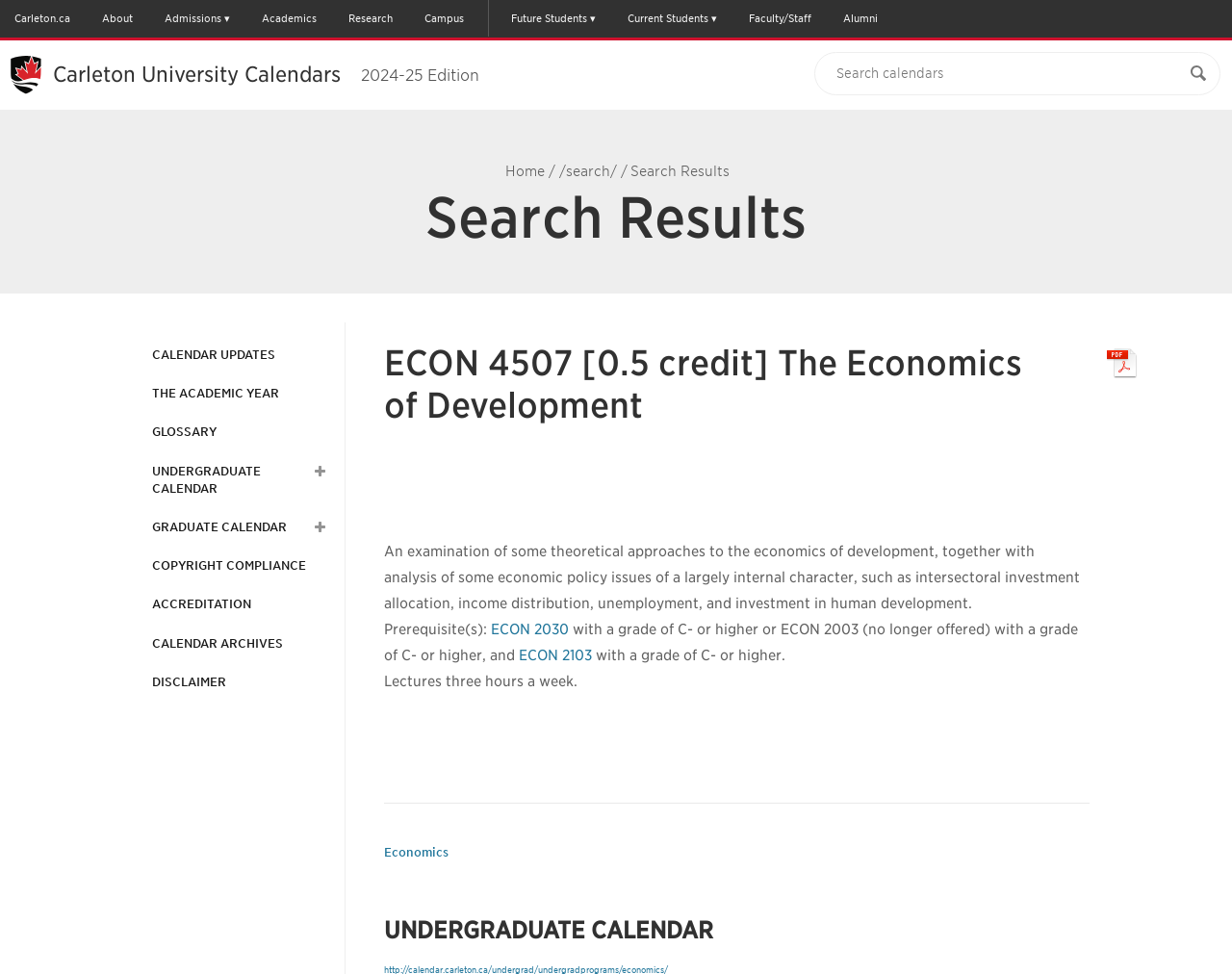Please identify the bounding box coordinates of the region to click in order to complete the given instruction: "Print and PDF Options". The coordinates should be four float numbers between 0 and 1, i.e., [left, top, right, bottom].

[0.898, 0.357, 0.923, 0.392]